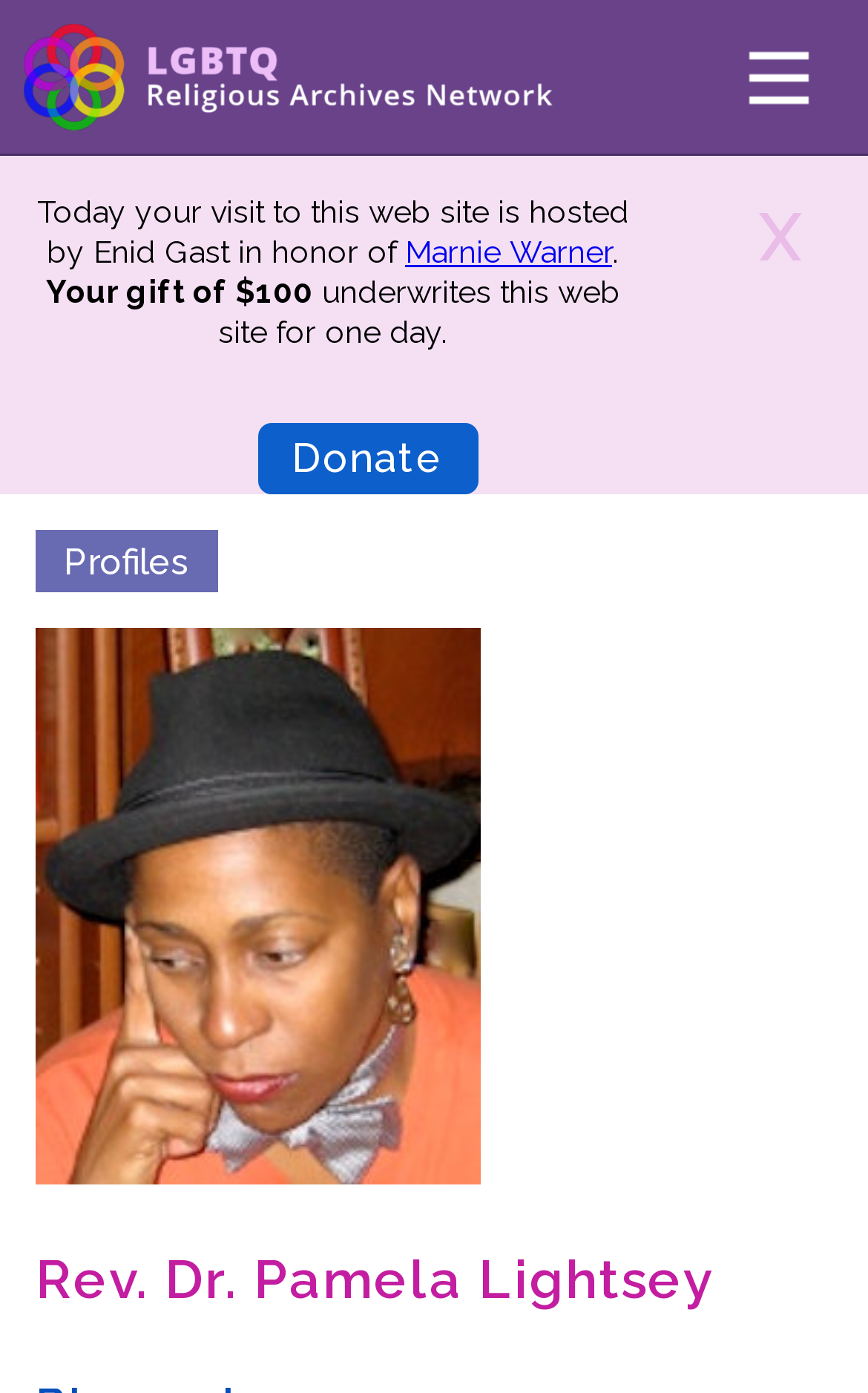What is the name of the person hosting the website today?
Answer the question based on the image using a single word or a brief phrase.

Enid Gast